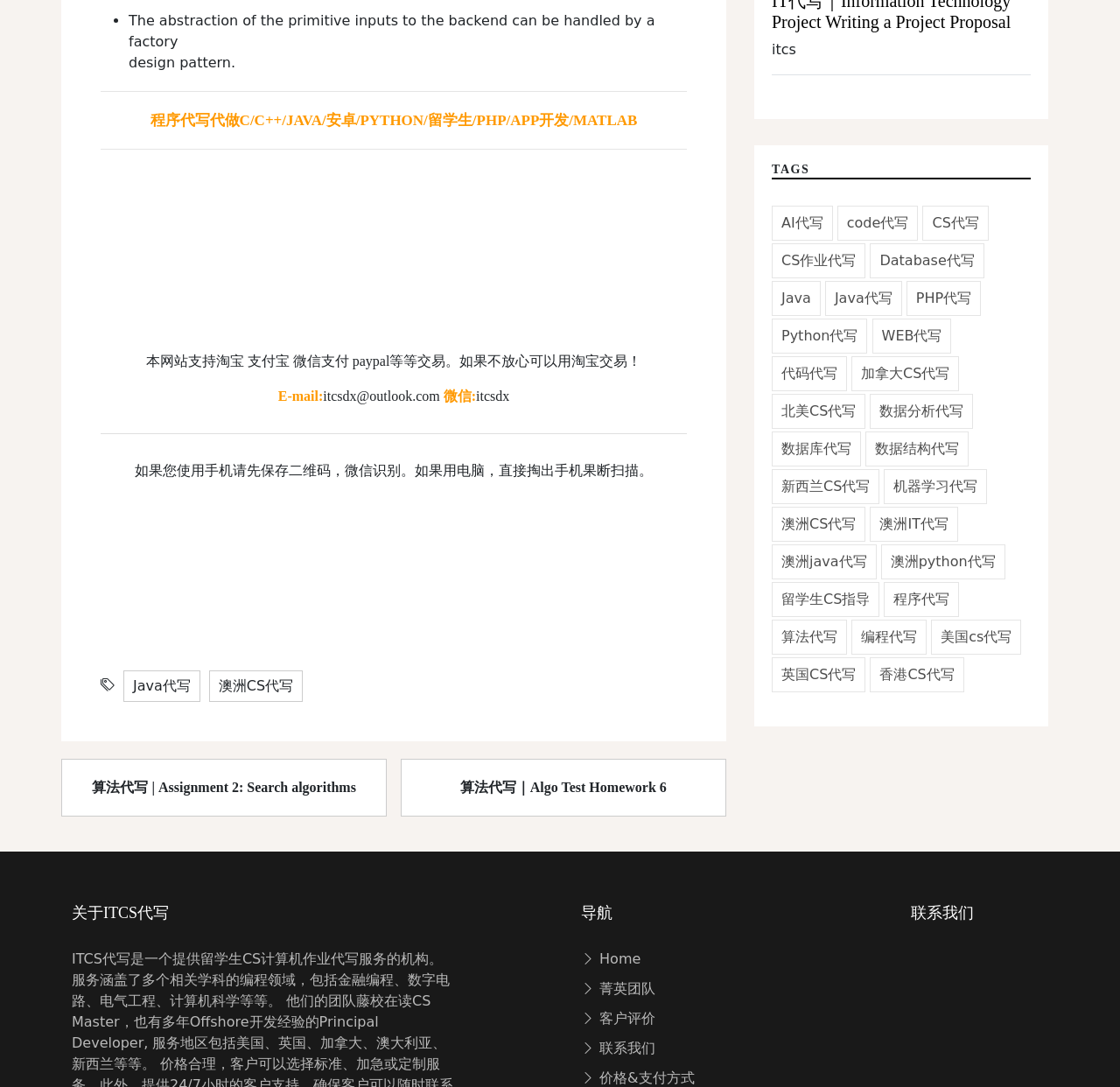Determine the coordinates of the bounding box that should be clicked to complete the instruction: "Read the article about orthodontic treatment". The coordinates should be represented by four float numbers between 0 and 1: [left, top, right, bottom].

None